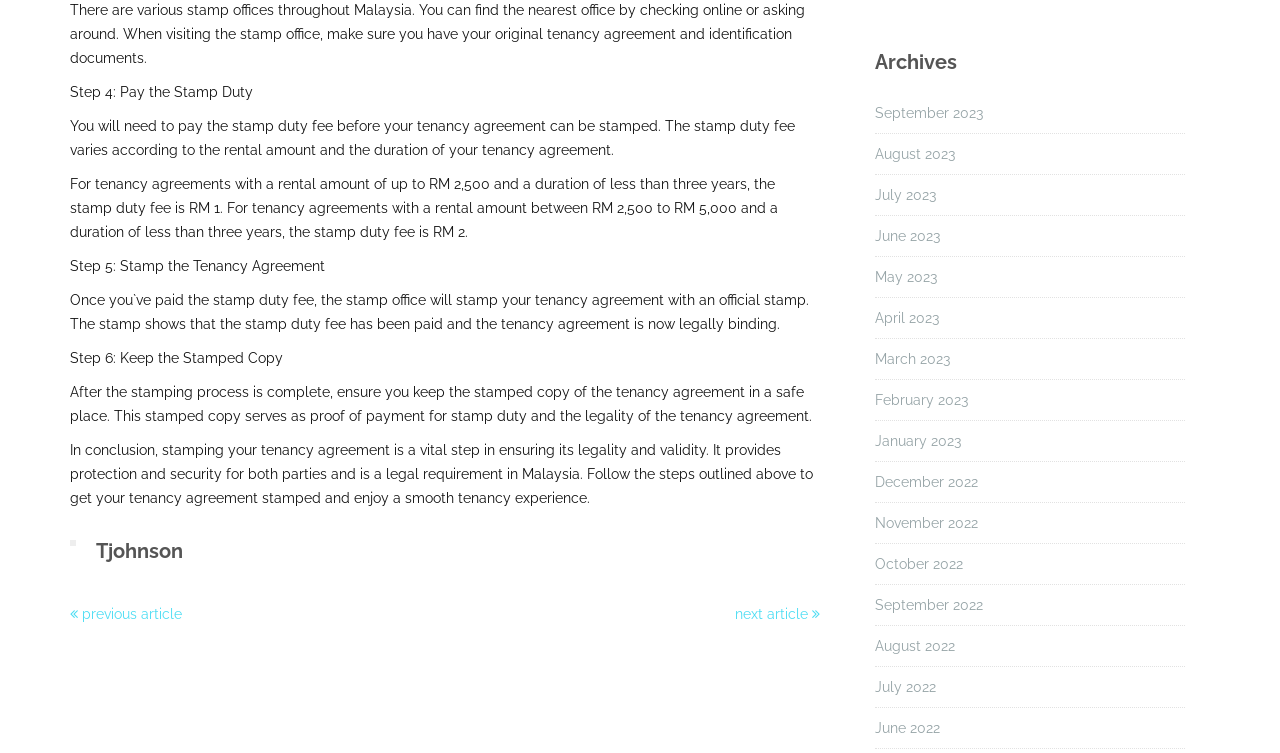Give the bounding box coordinates for the element described by: "September 2023".

[0.684, 0.129, 0.772, 0.171]